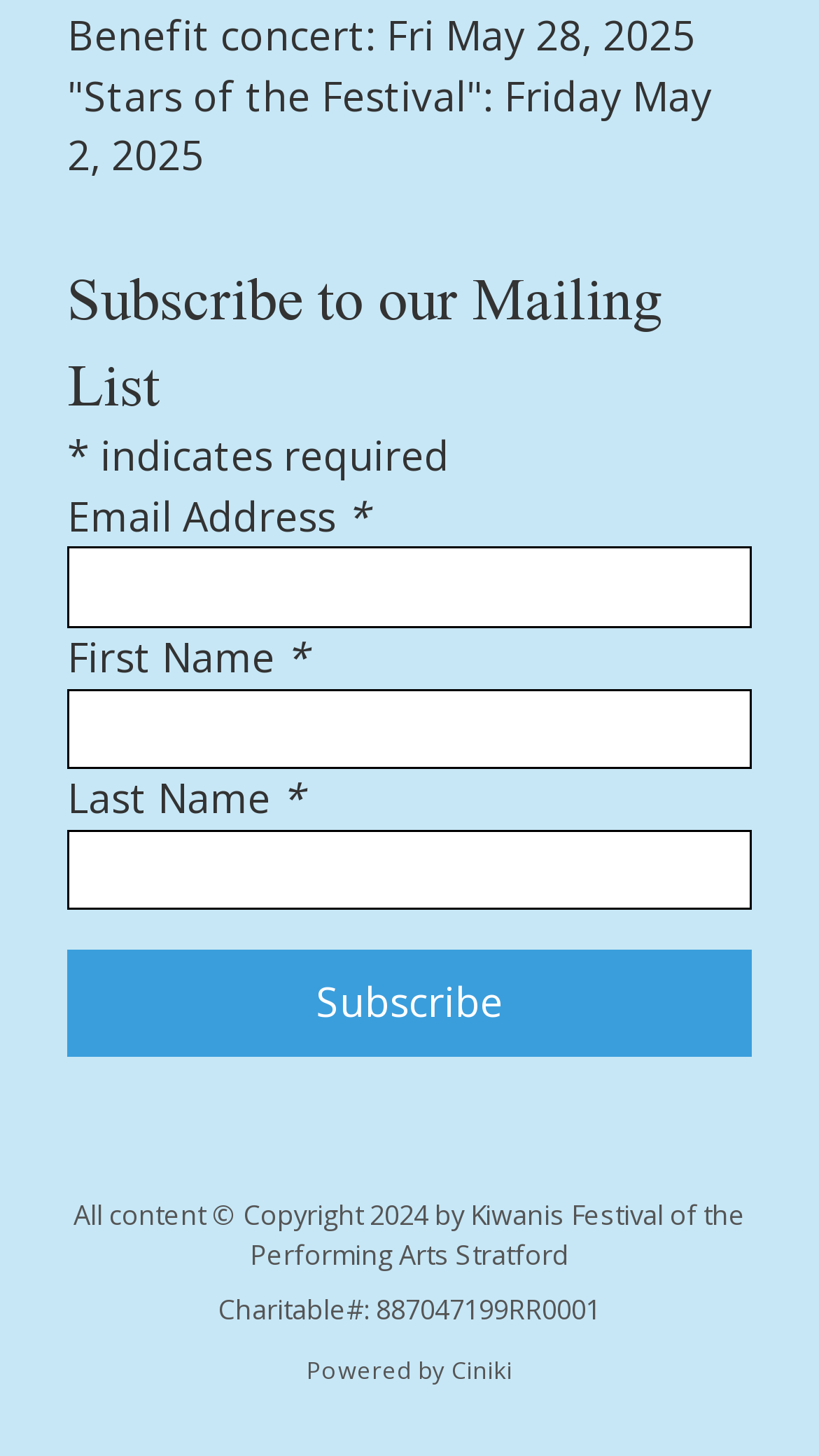Using the webpage screenshot and the element description Ciniki, determine the bounding box coordinates. Specify the coordinates in the format (top-left x, top-left y, bottom-right x, bottom-right y) with values ranging from 0 to 1.

[0.551, 0.929, 0.626, 0.951]